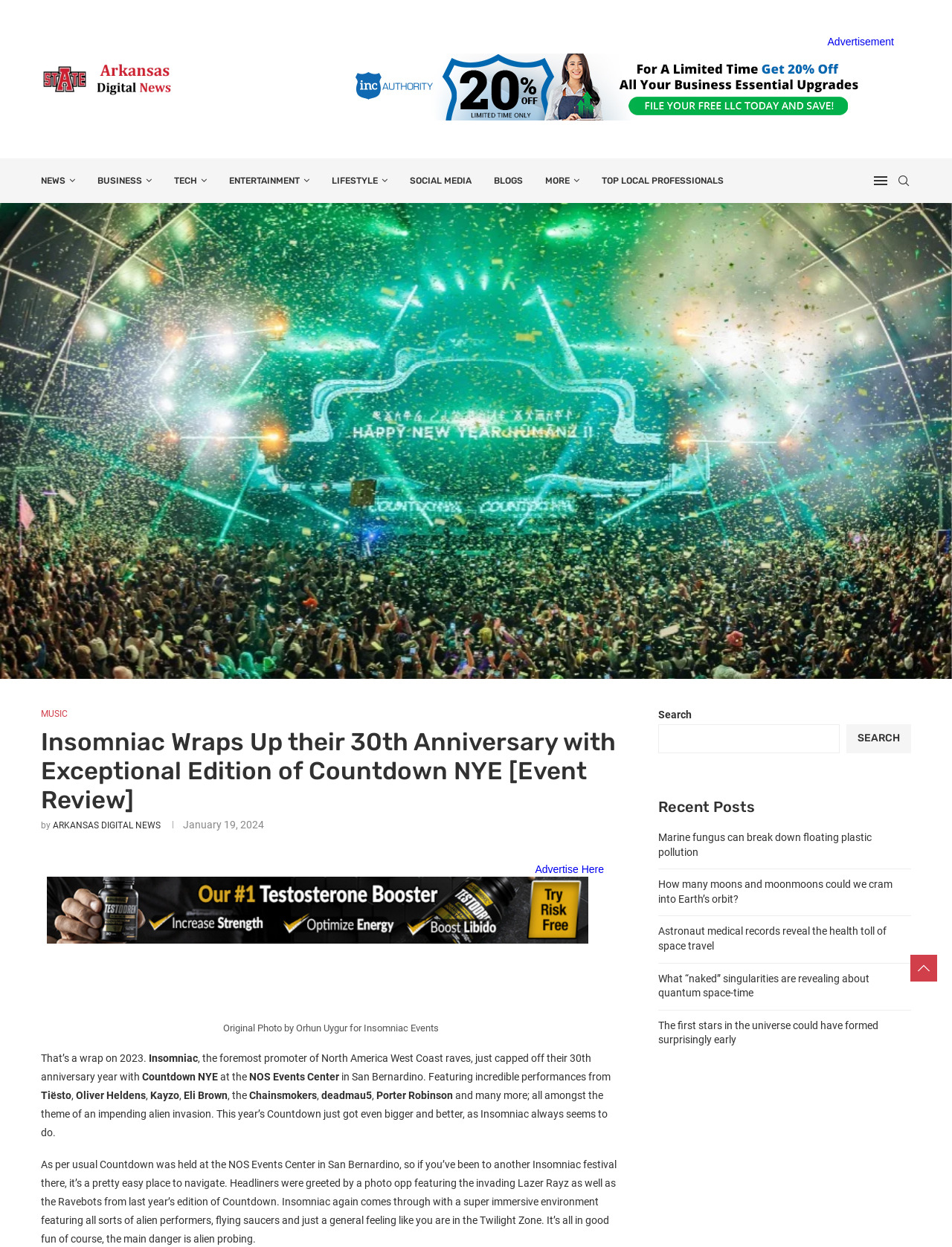Determine the bounding box coordinates in the format (top-left x, top-left y, bottom-right x, bottom-right y). Ensure all values are floating point numbers between 0 and 1. Identify the bounding box of the UI element described by: SOCIAL MEDIA

[0.43, 0.128, 0.495, 0.162]